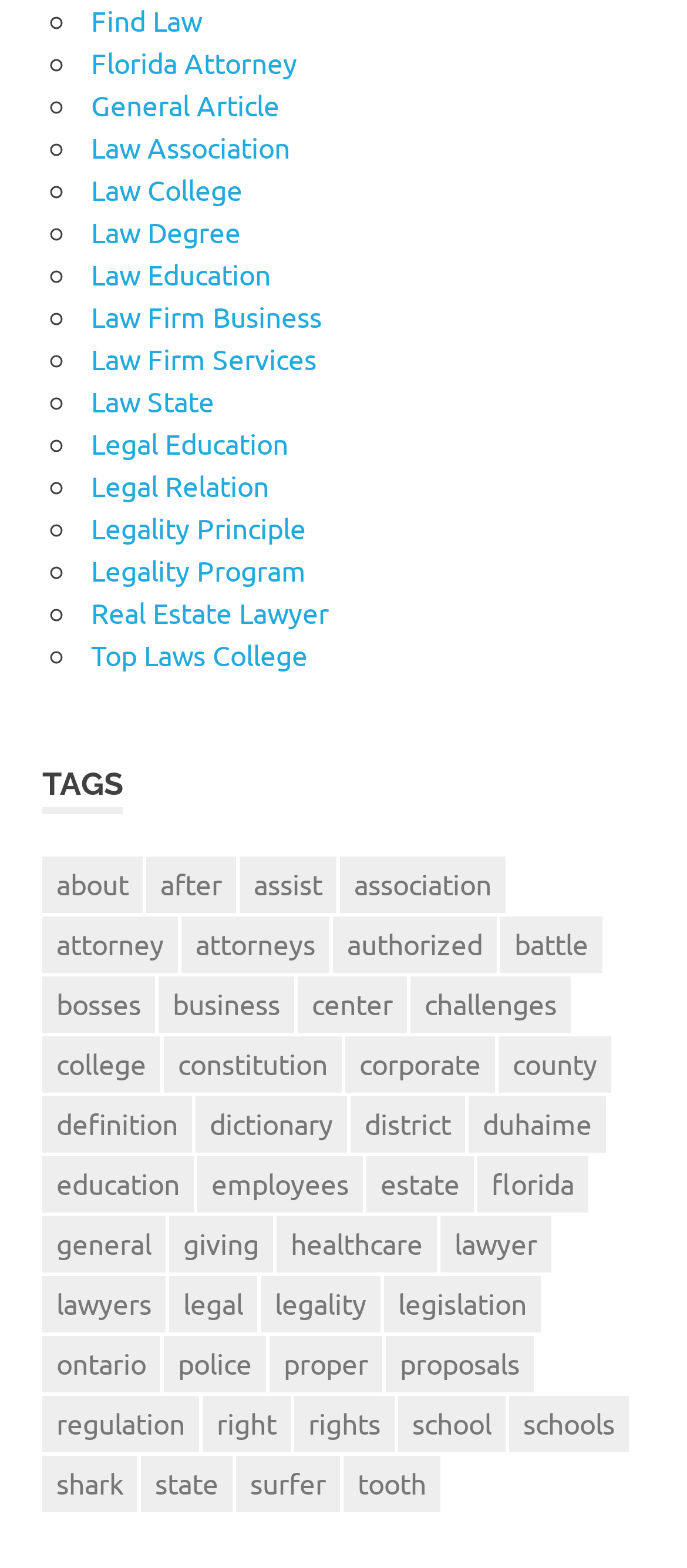Respond to the question below with a single word or phrase: What is the topic of the link with the most items?

Legal